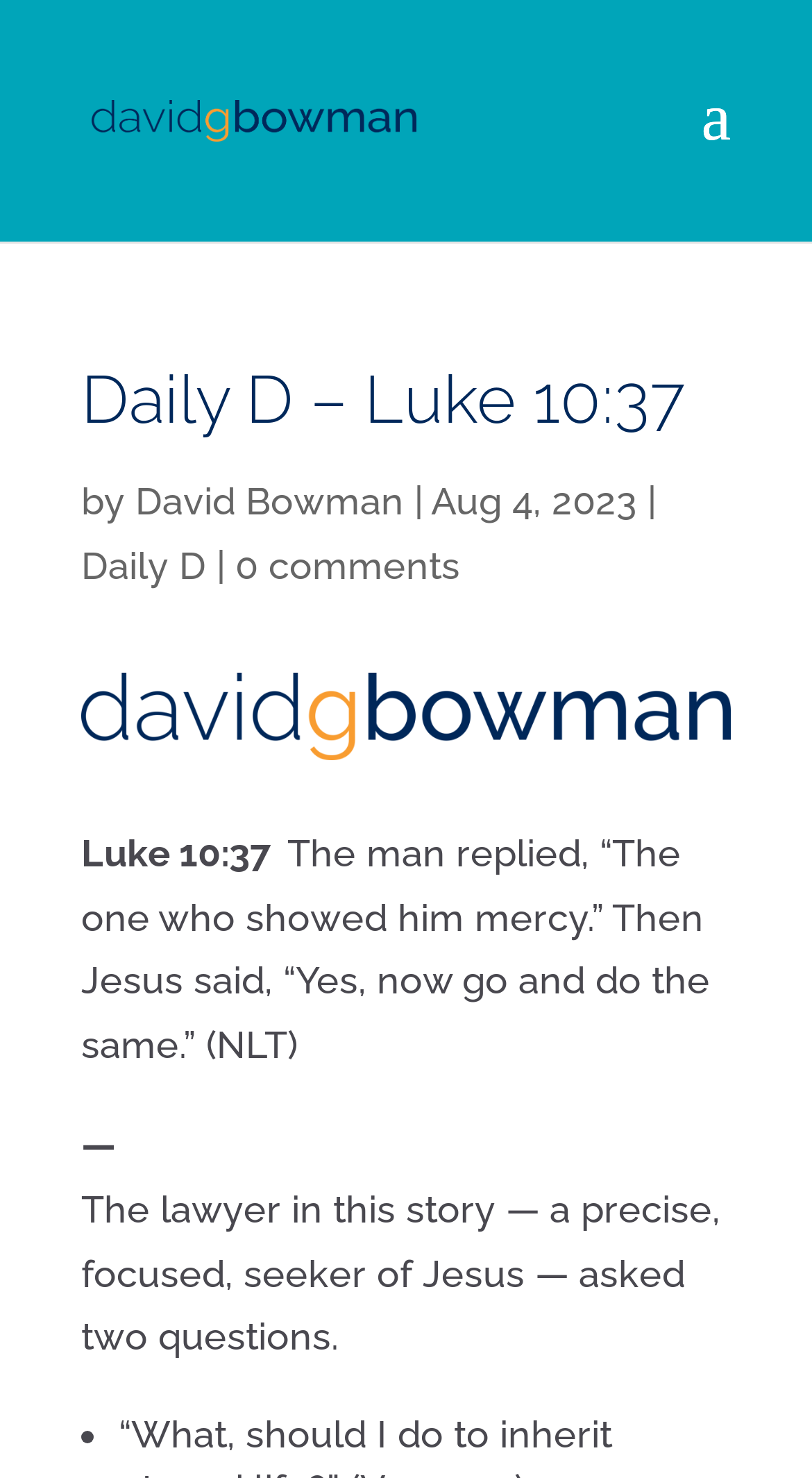When was the article published?
Please provide a comprehensive answer based on the details in the screenshot.

The publication date is mentioned on the webpage as 'Aug 4, 2023', which is located next to the author's name.